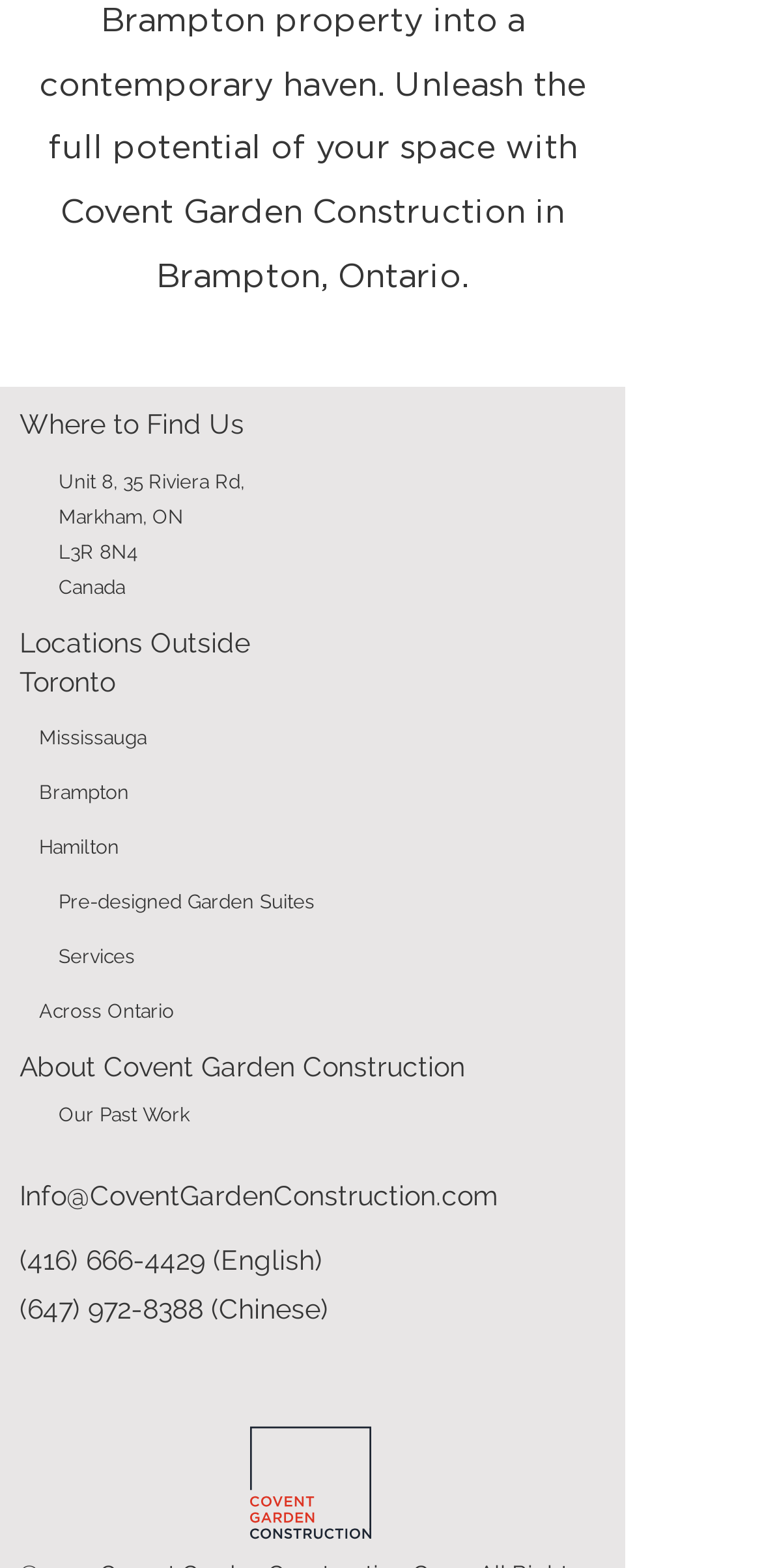Please identify the bounding box coordinates of the element that needs to be clicked to perform the following instruction: "View Mississauga location".

[0.051, 0.464, 0.192, 0.478]